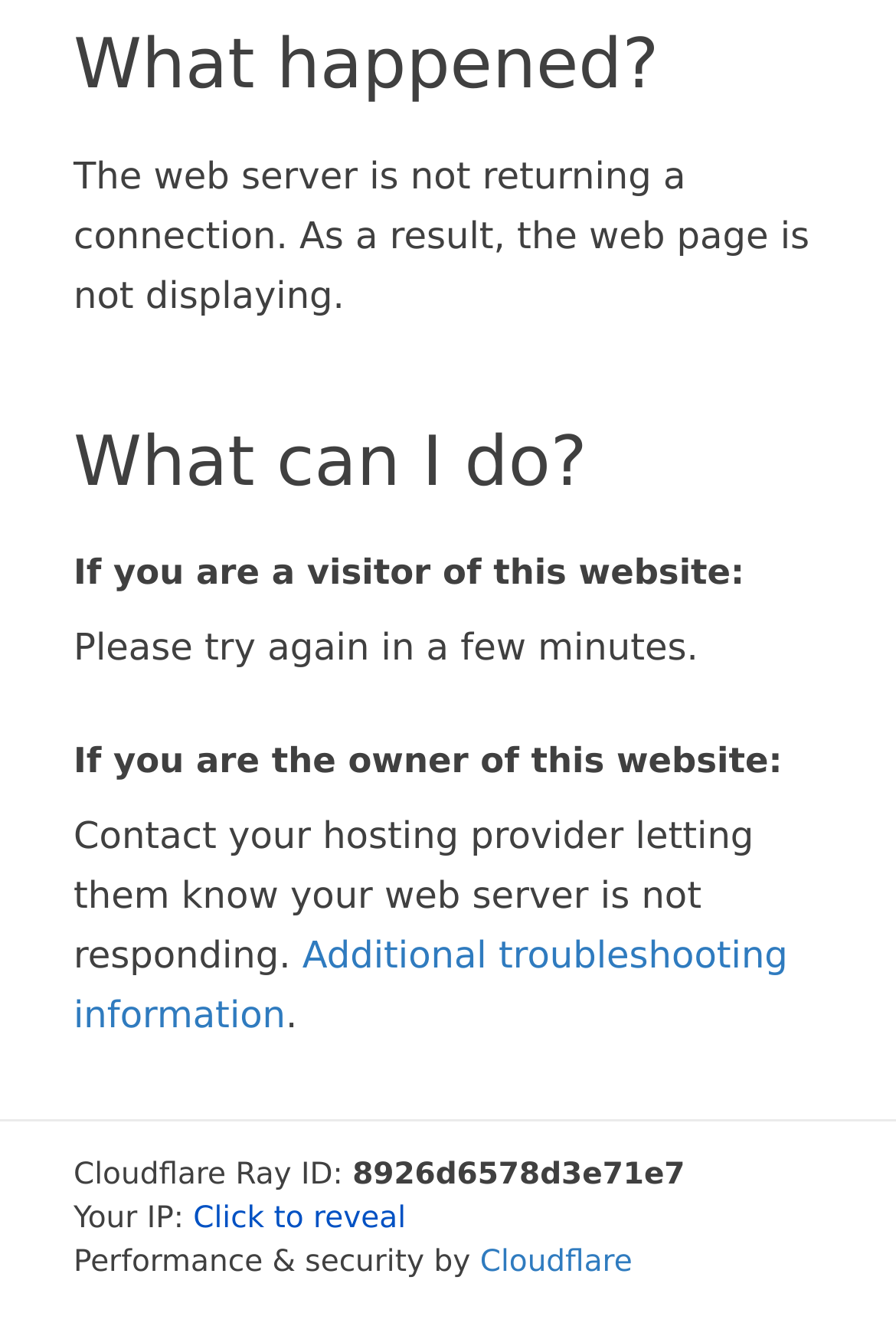Locate the bounding box of the UI element described in the following text: "Cloudflare".

[0.536, 0.94, 0.706, 0.966]